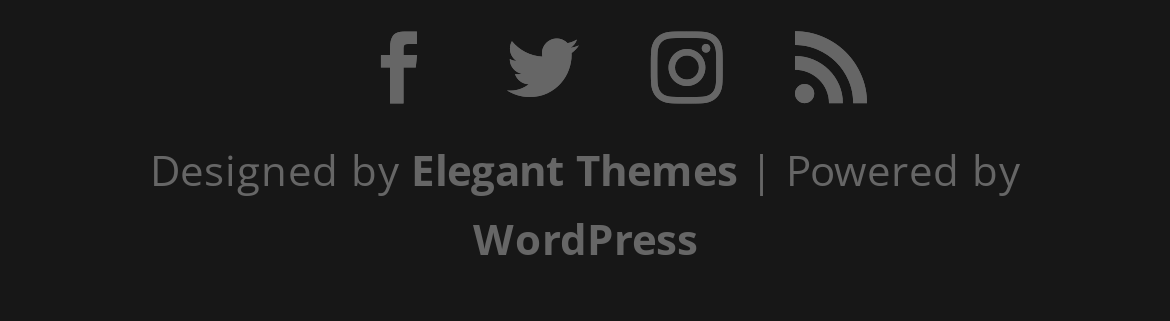Please identify the bounding box coordinates of the area that needs to be clicked to fulfill the following instruction: "visit best sex pills."

[0.1, 0.504, 0.323, 0.681]